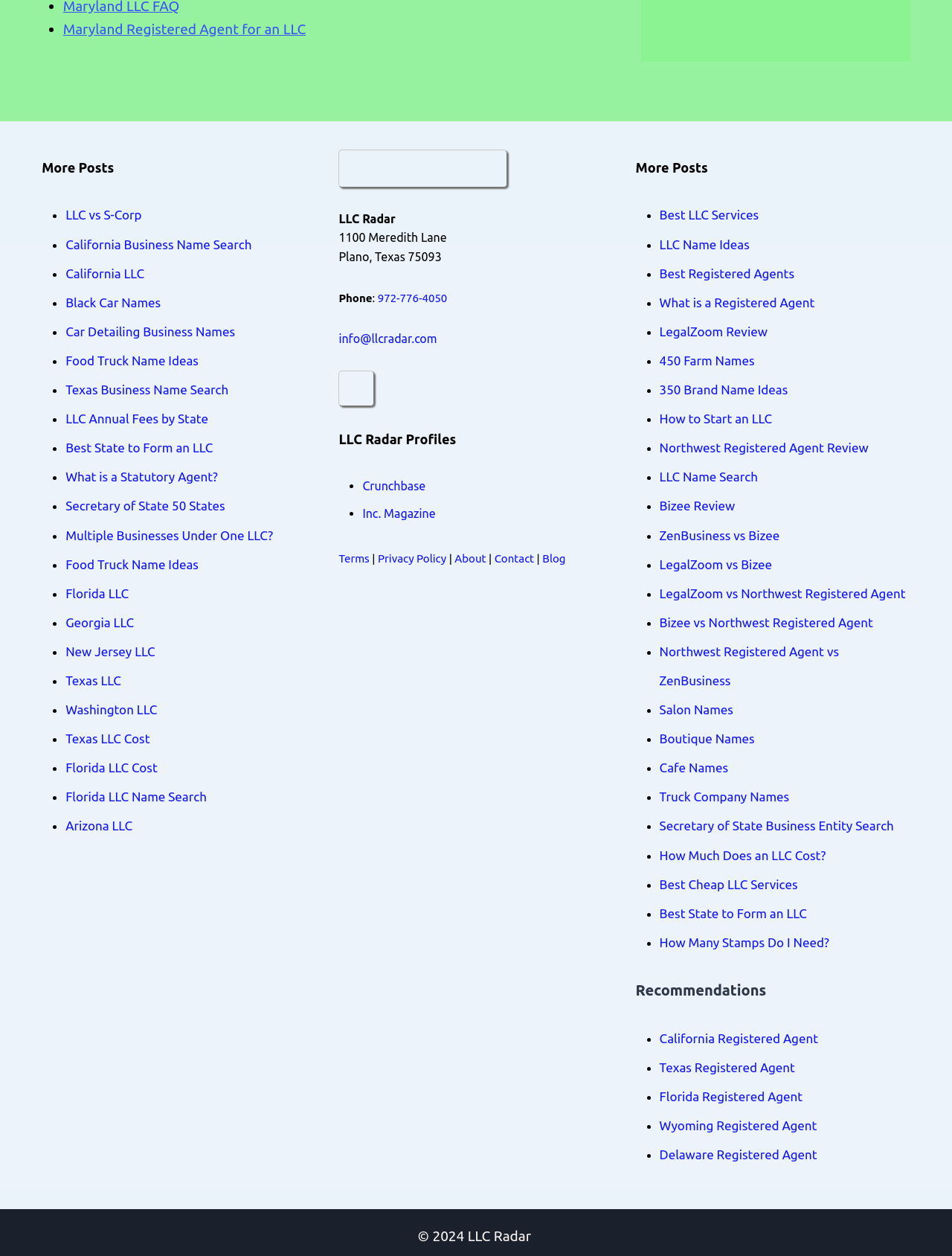Determine the bounding box coordinates of the element that should be clicked to execute the following command: "Contact via phone number '972-776-4050'".

[0.397, 0.232, 0.47, 0.242]